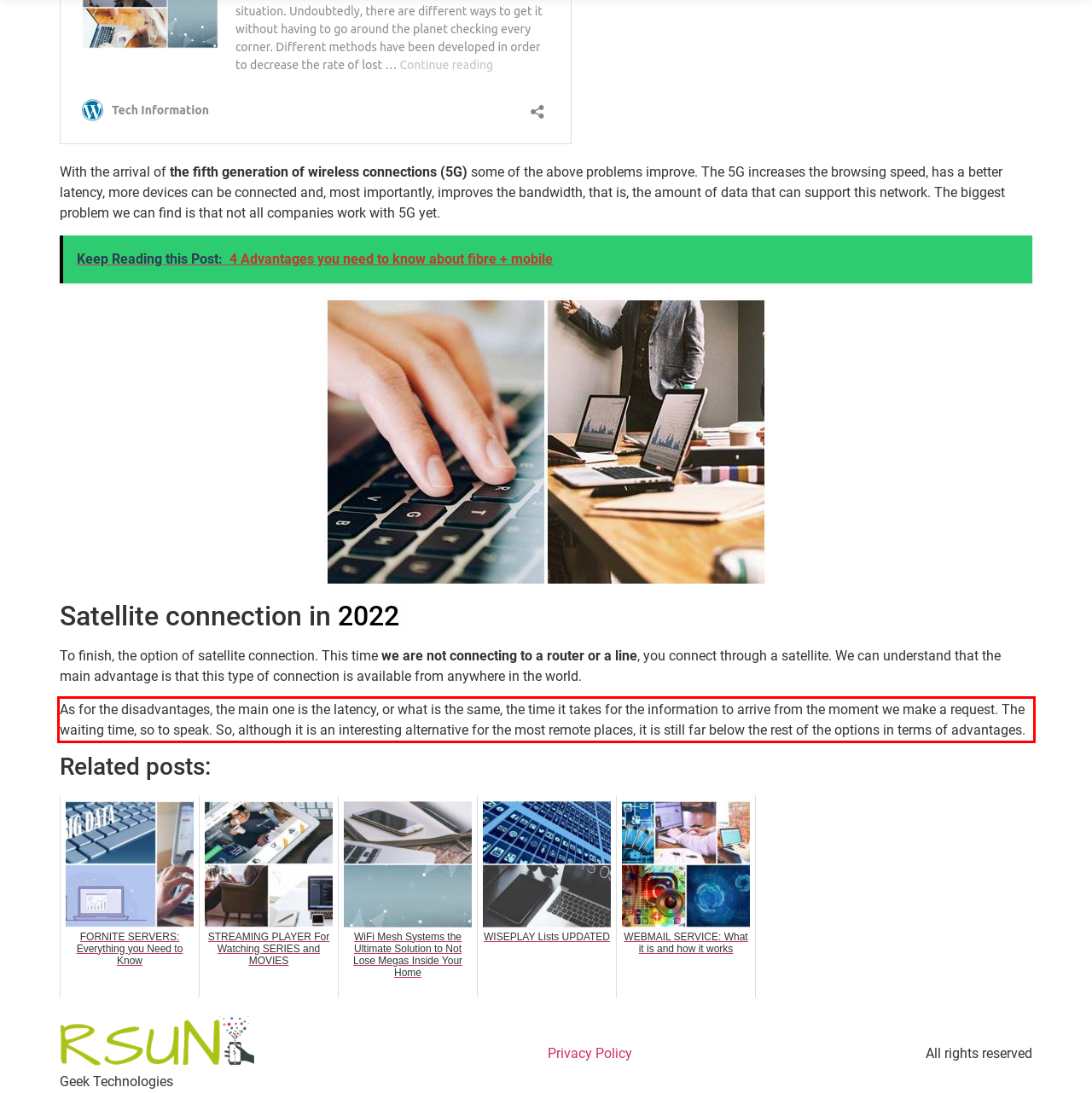Using the provided screenshot of a webpage, recognize the text inside the red rectangle bounding box by performing OCR.

As for the disadvantages, the main one is the latency, or what is the same, the time it takes for the information to arrive from the moment we make a request. The waiting time, so to speak. So, although it is an interesting alternative for the most remote places, it is still far below the rest of the options in terms of advantages.